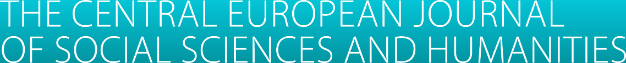With reference to the image, please provide a detailed answer to the following question: What regions does the journal focus on?

The journal's title mentions 'Central Europe', which indicates that the journal's scope and focus are specifically on this geographic region.